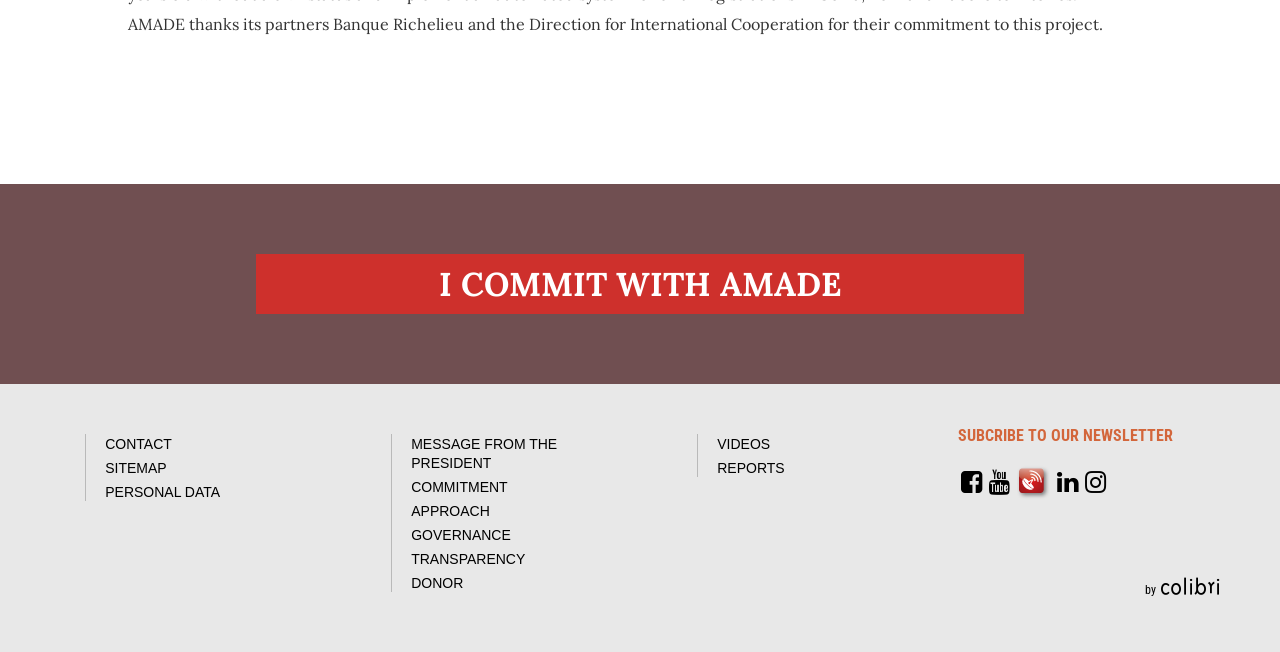Please specify the bounding box coordinates of the area that should be clicked to accomplish the following instruction: "Visit the main menu". The coordinates should consist of four float numbers between 0 and 1, i.e., [left, top, right, bottom].

None